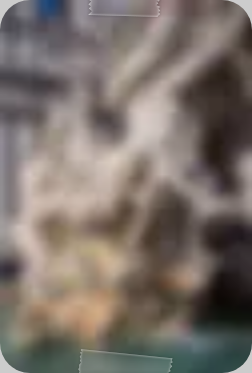In which city is the Fountain of the Four Rivers located?
From the image, respond using a single word or phrase.

Rome